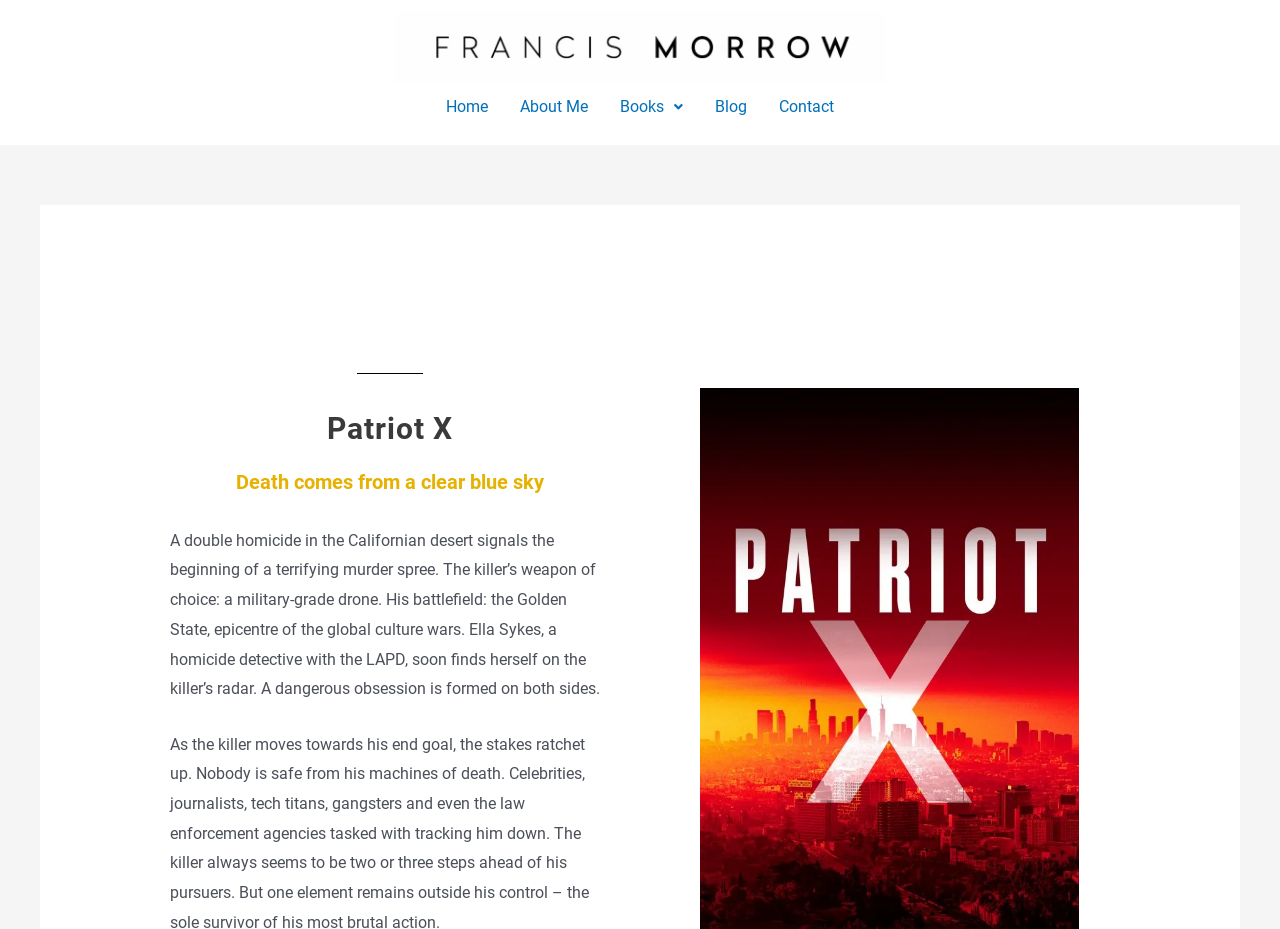Produce a meticulous description of the webpage.

The webpage appears to be a book's landing page, specifically for "Patriot X". At the top left corner, there is a logo image with a link to the default logo. Next to it, there are five navigation links: "Home", "About Me", "Books" with a dropdown menu, "Blog", and "Contact". These links are aligned horizontally and take up the top section of the page.

Below the navigation links, there is a prominent heading that reads "Patriot X" in a larger font size. Directly below it, there is a subheading that says "Death comes from a clear blue sky". These headings are centered on the page.

Under the headings, there is a descriptive paragraph that summarizes the book's plot. The text explains that the story begins with a double homicide in the Californian desert, which marks the start of a terrifying murder spree. The killer uses a military-grade drone, and the story follows a homicide detective named Ella Sykes as she becomes the killer's target. This paragraph takes up a significant portion of the page's content area.